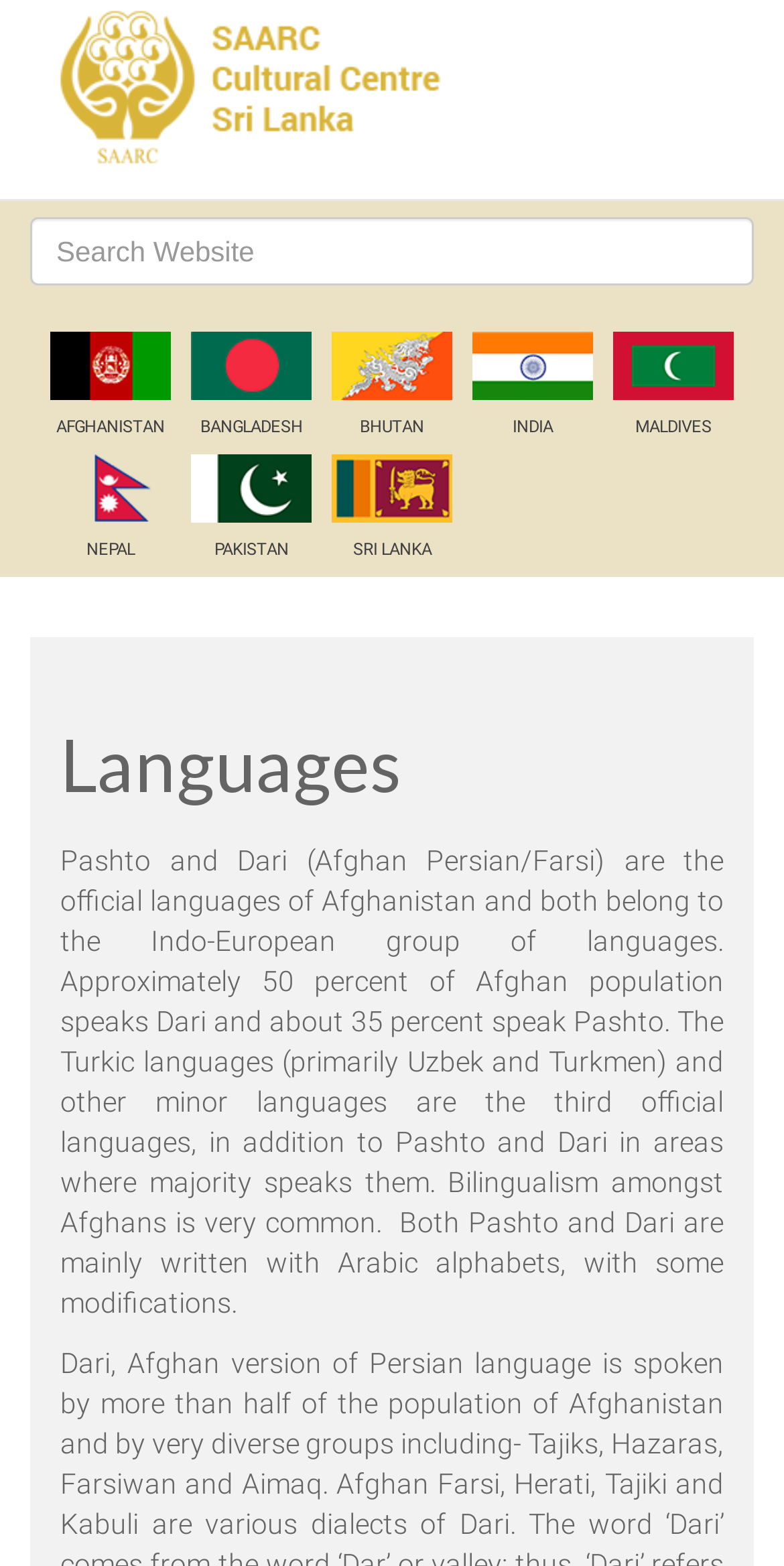Find the bounding box coordinates of the area to click in order to follow the instruction: "Explore languages in India".

[0.603, 0.212, 0.756, 0.28]